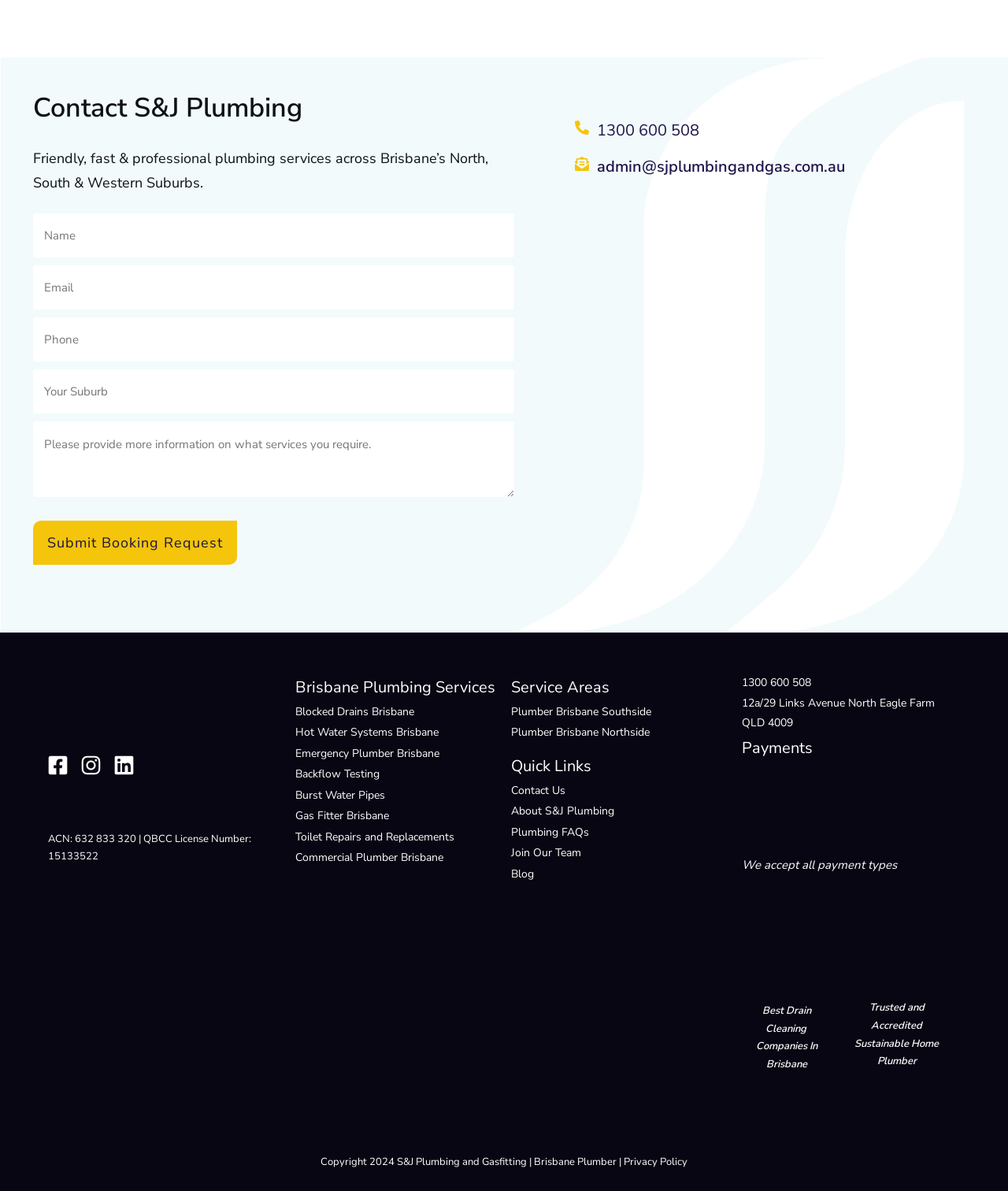What is the address of the company?
Analyze the image and deliver a detailed answer to the question.

The address of the company can be found at the bottom of the webpage, in the text '12a/29 Links Avenue North Eagle Farm QLD 4009'.